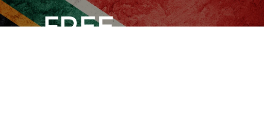Please answer the following question using a single word or phrase: 
What colors are featured in the background?

Muted tones of the South African flag